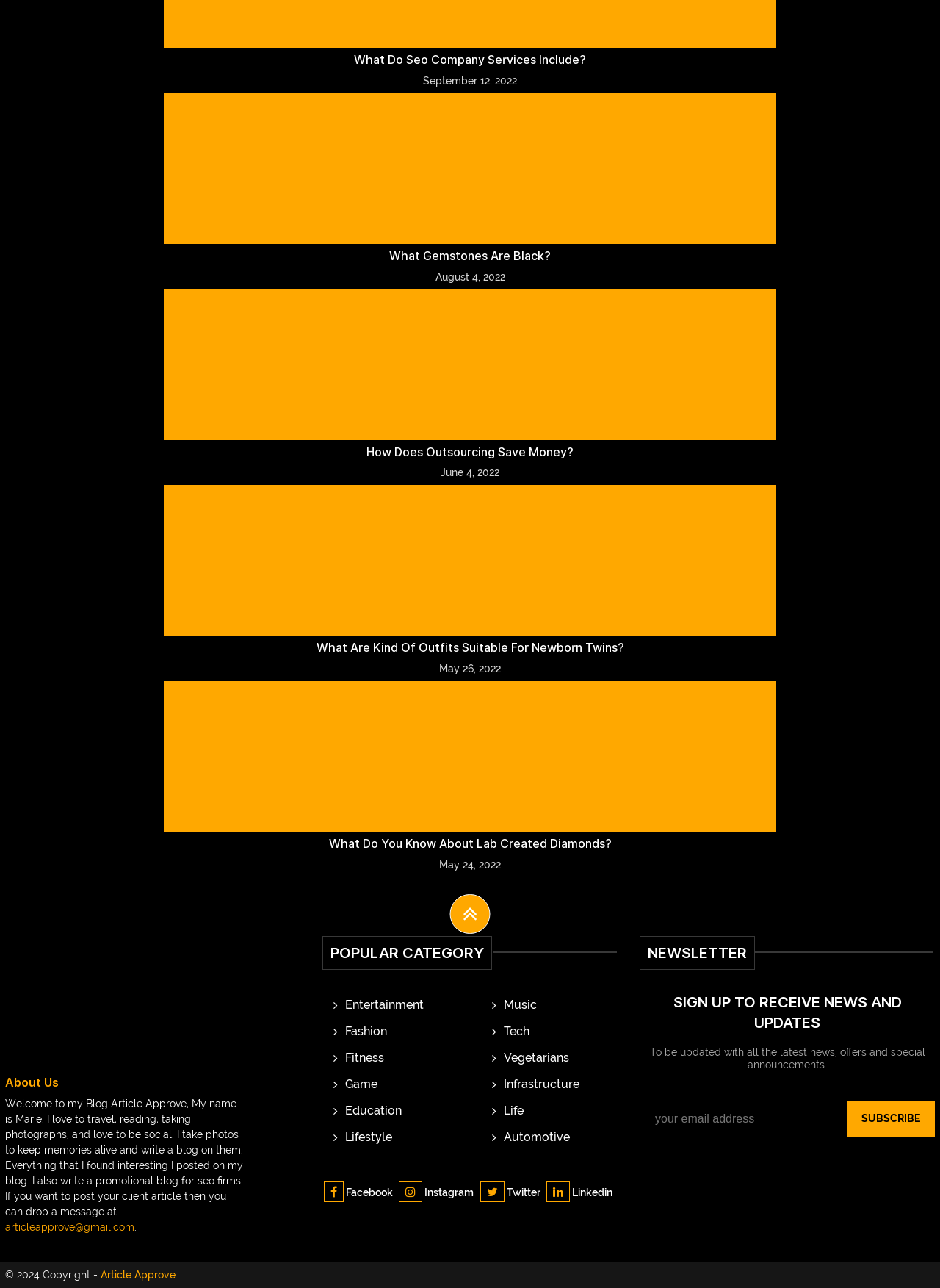What is the name of the blog author?
Please answer the question with a single word or phrase, referencing the image.

Marie